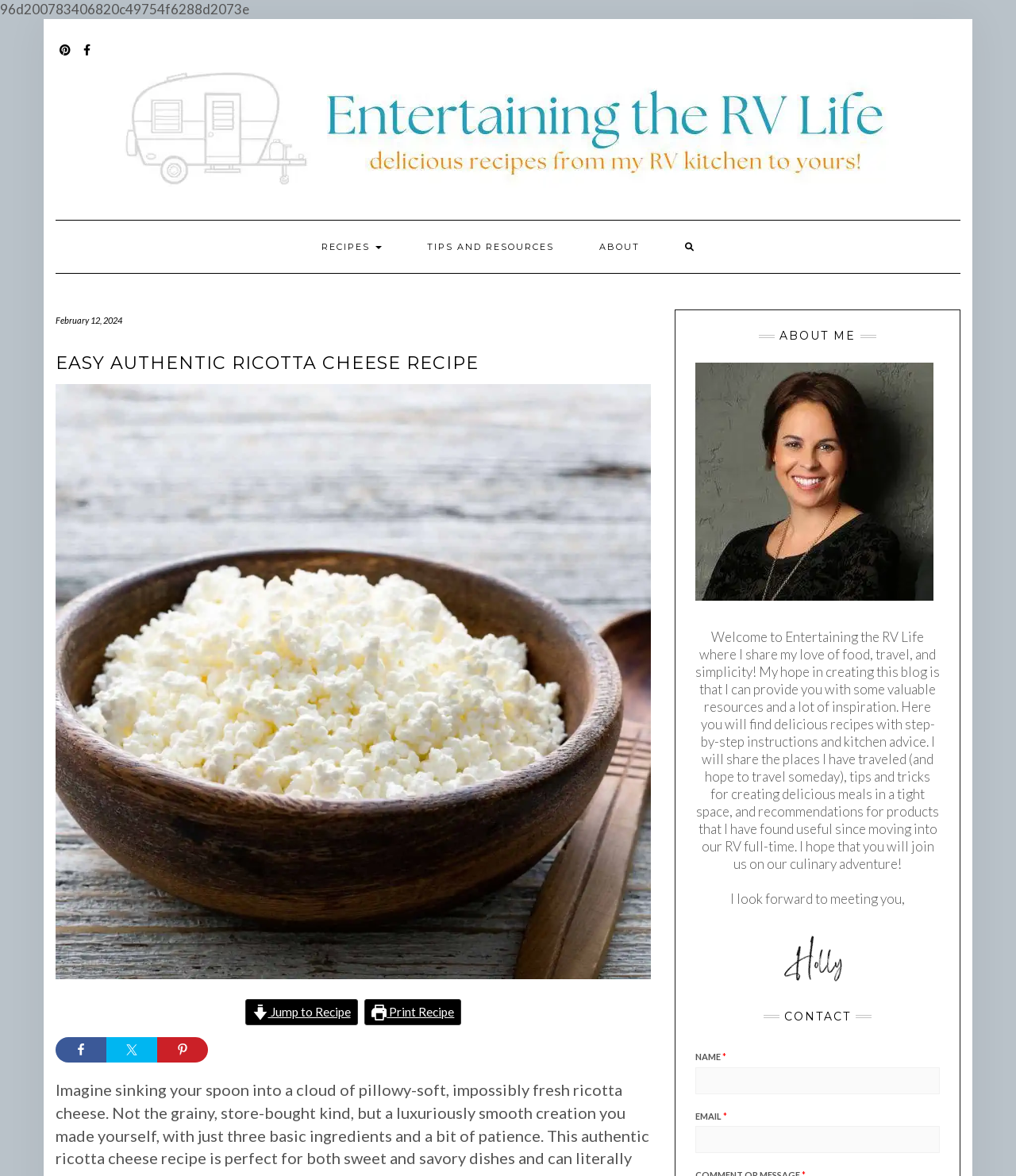Find the bounding box of the element with the following description: "Print Recipe". The coordinates must be four float numbers between 0 and 1, formatted as [left, top, right, bottom].

[0.358, 0.849, 0.454, 0.872]